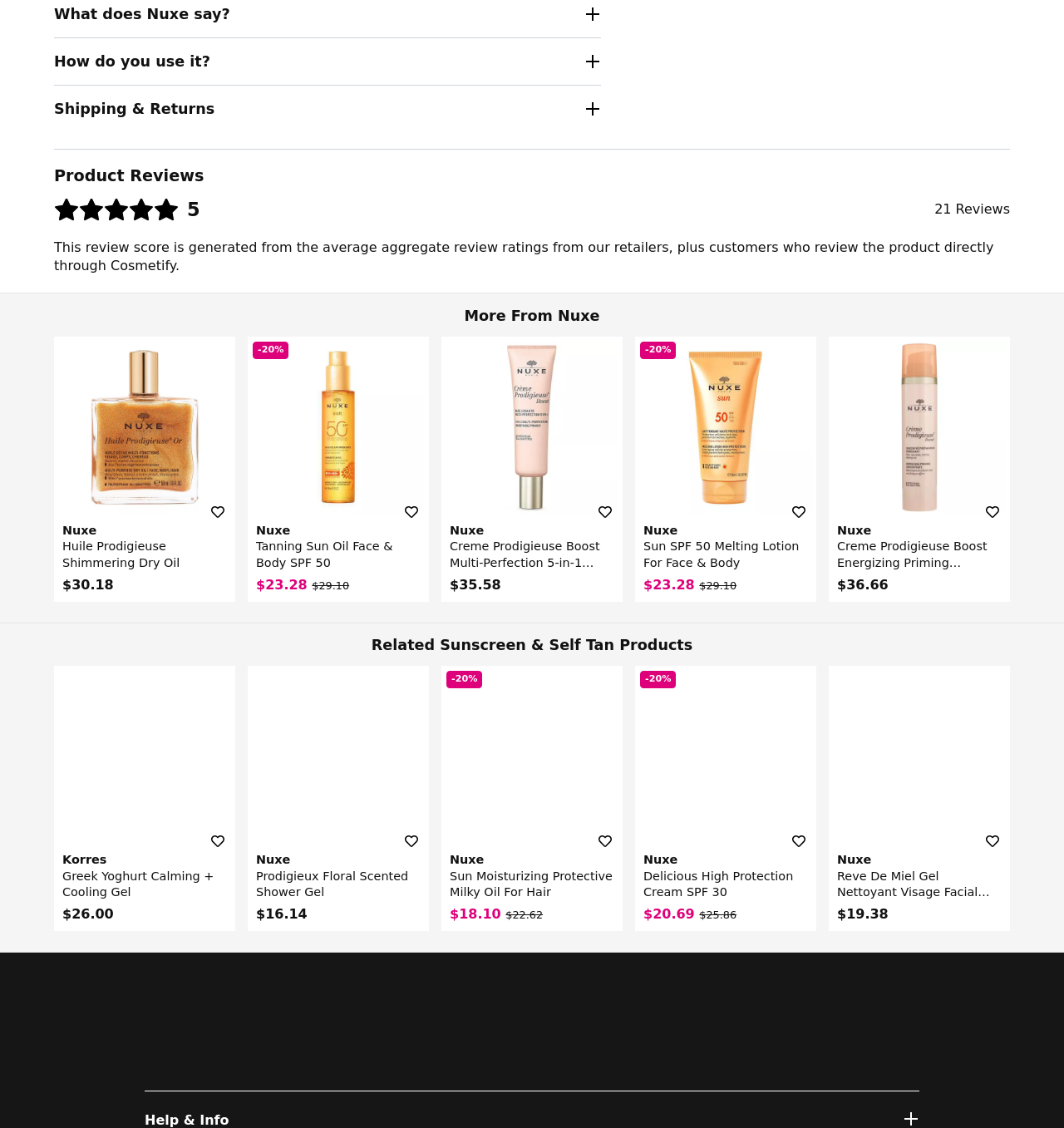Indicate the bounding box coordinates of the element that must be clicked to execute the instruction: "Check the email address of the editor". The coordinates should be given as four float numbers between 0 and 1, i.e., [left, top, right, bottom].

None